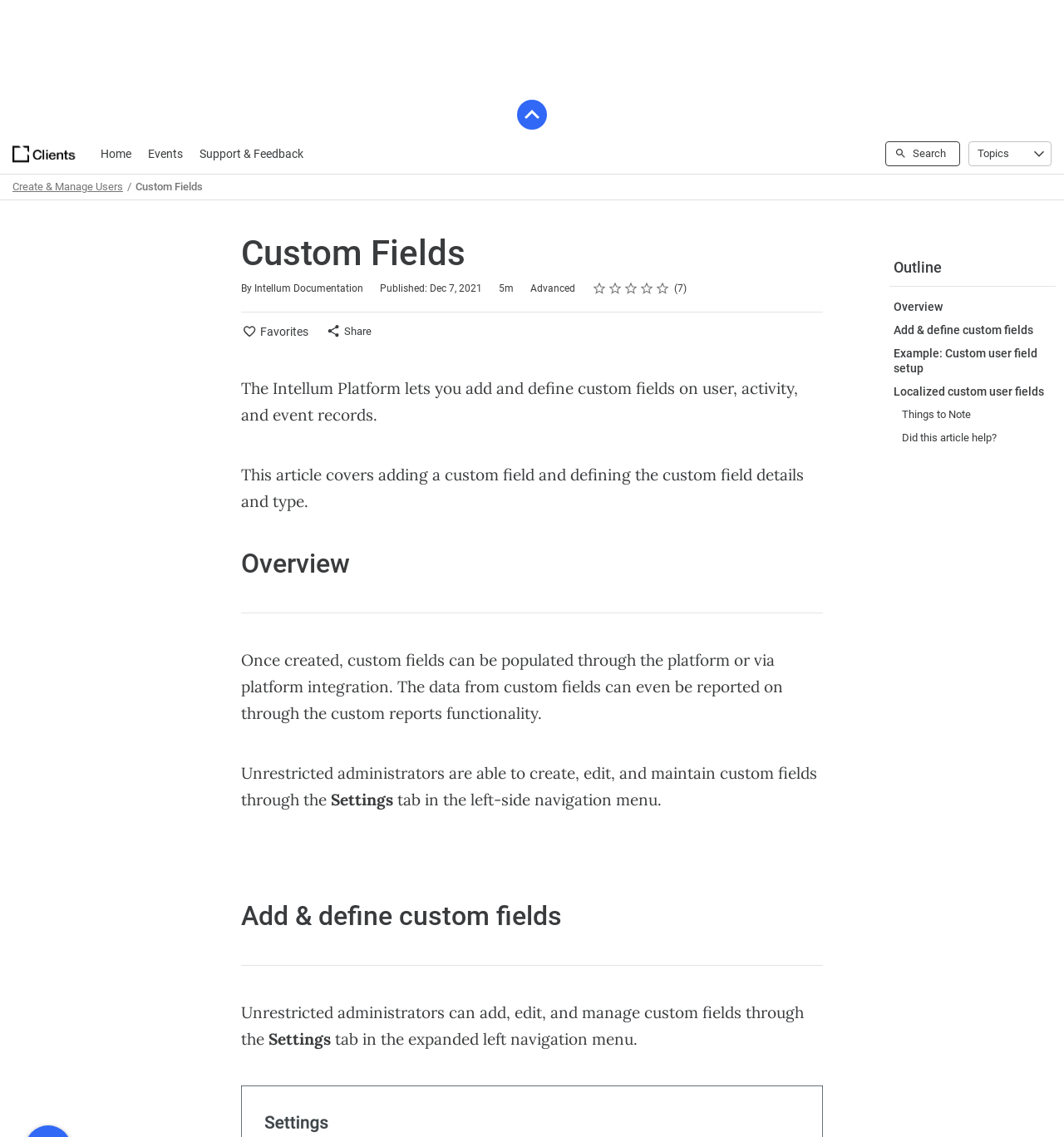From the element description Create & Manage Users, predict the bounding box coordinates of the UI element. The coordinates must be specified in the format (top-left x, top-left y, bottom-right x, bottom-right y) and should be within the 0 to 1 range.

[0.012, 0.041, 0.116, 0.054]